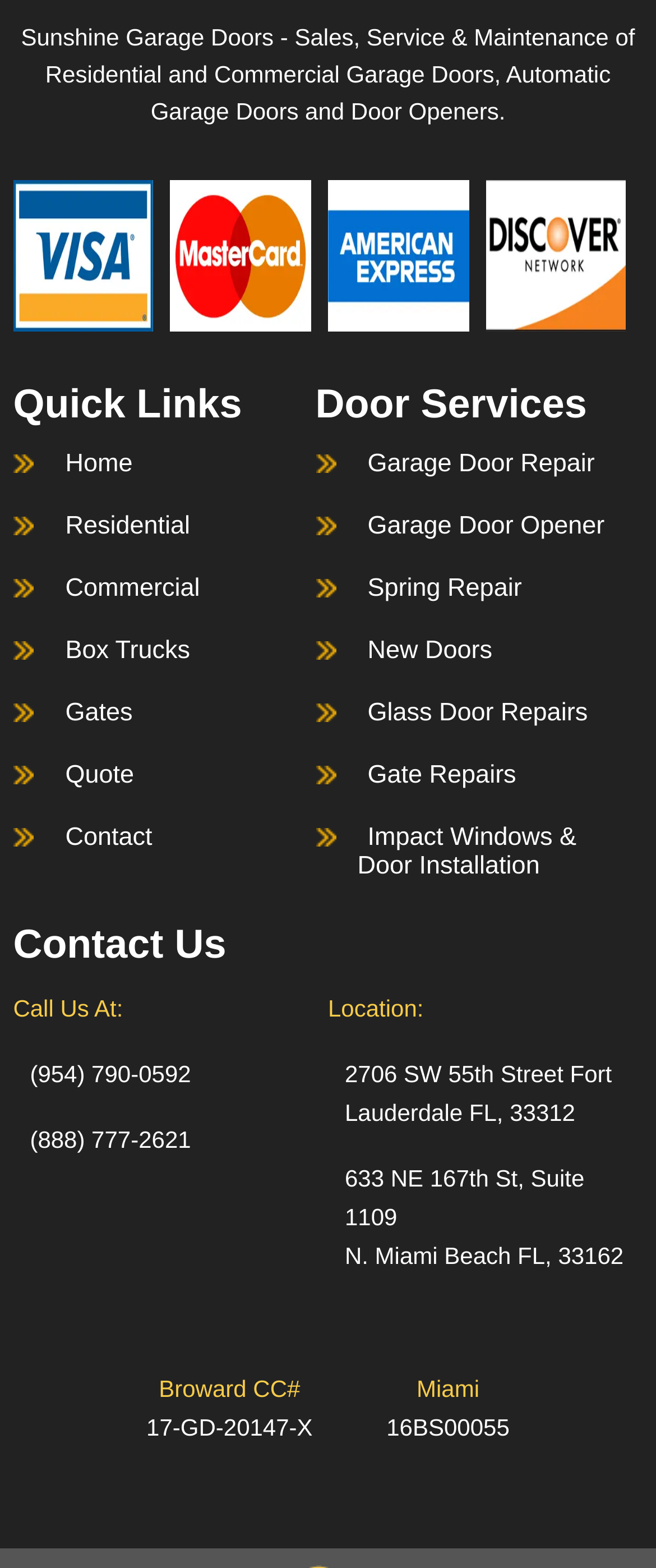What are the payment methods accepted by Sunshine Garage Doors?
Please answer the question as detailed as possible.

The webpage displays images of Visa, Master Card, Amex, and Discover logos, indicating that these payment methods are accepted by Sunshine Garage Doors.